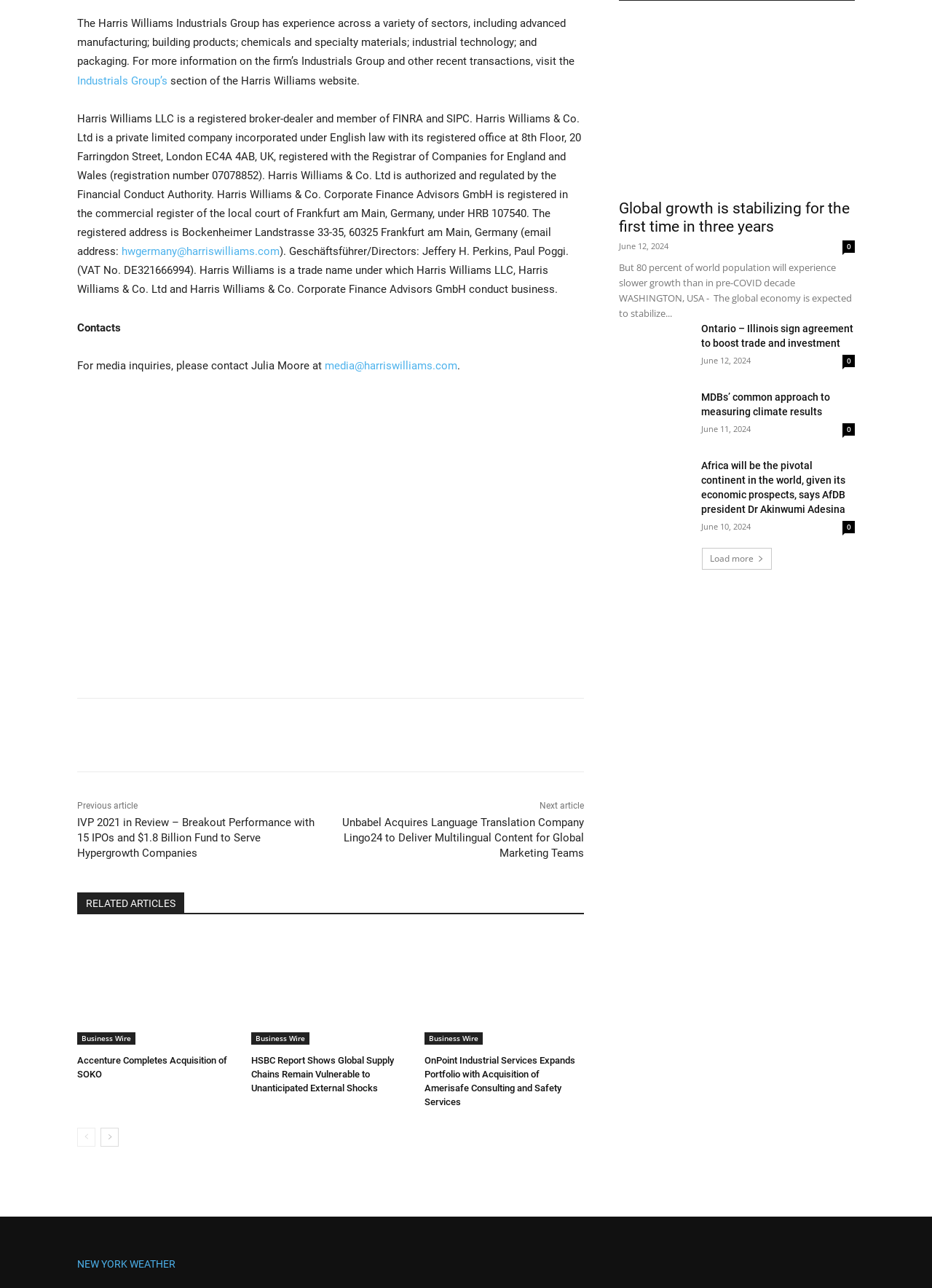What is the name of the company's Industrials Group?
Please answer the question with a detailed and comprehensive explanation.

The name of the company's Industrials Group can be found in the first paragraph of the webpage, which states 'The Harris Williams Industrials Group has experience across a variety of sectors...'.